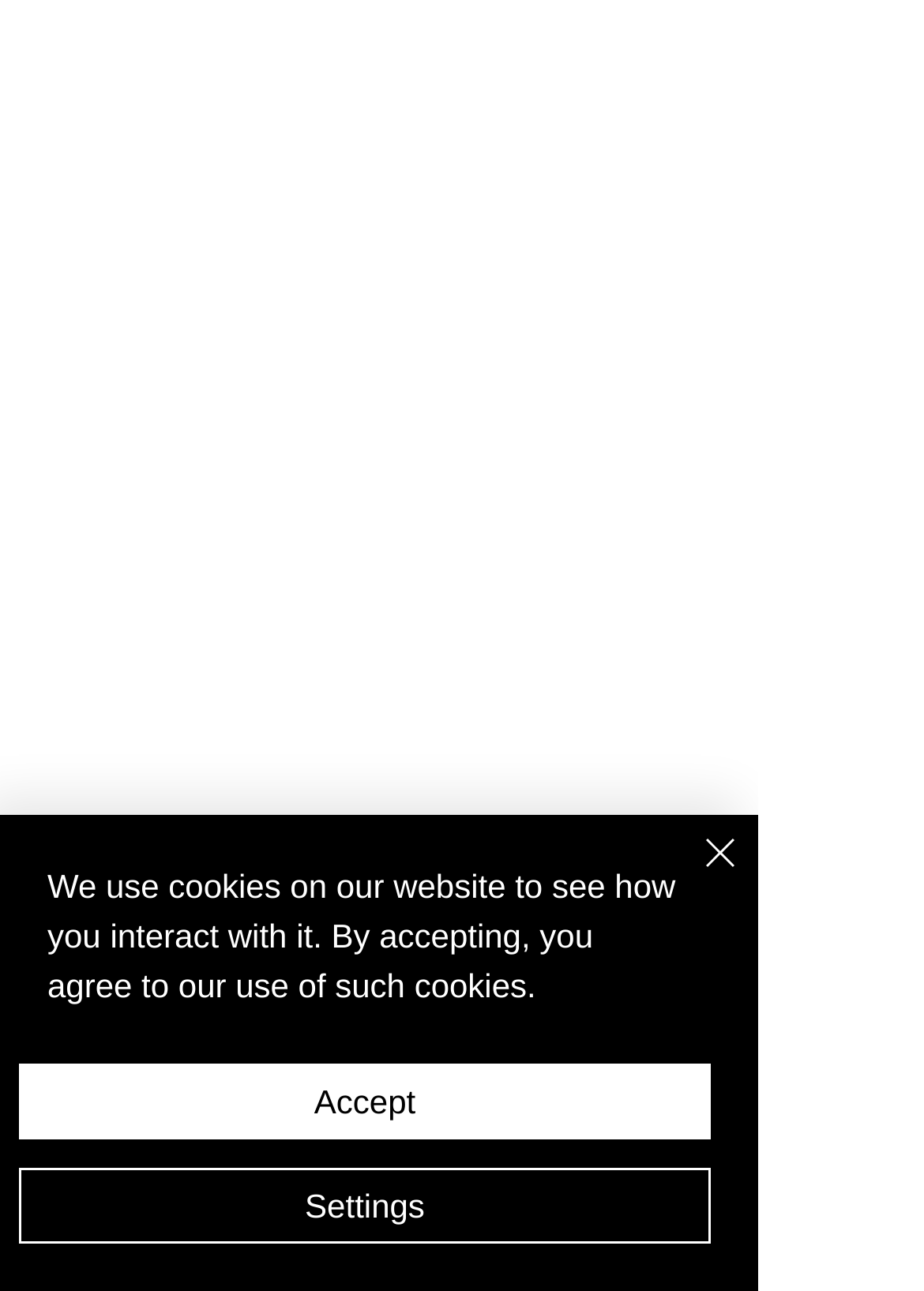Please determine the bounding box coordinates for the UI element described as: "aria-label="Close"".

[0.687, 0.844, 0.81, 0.932]